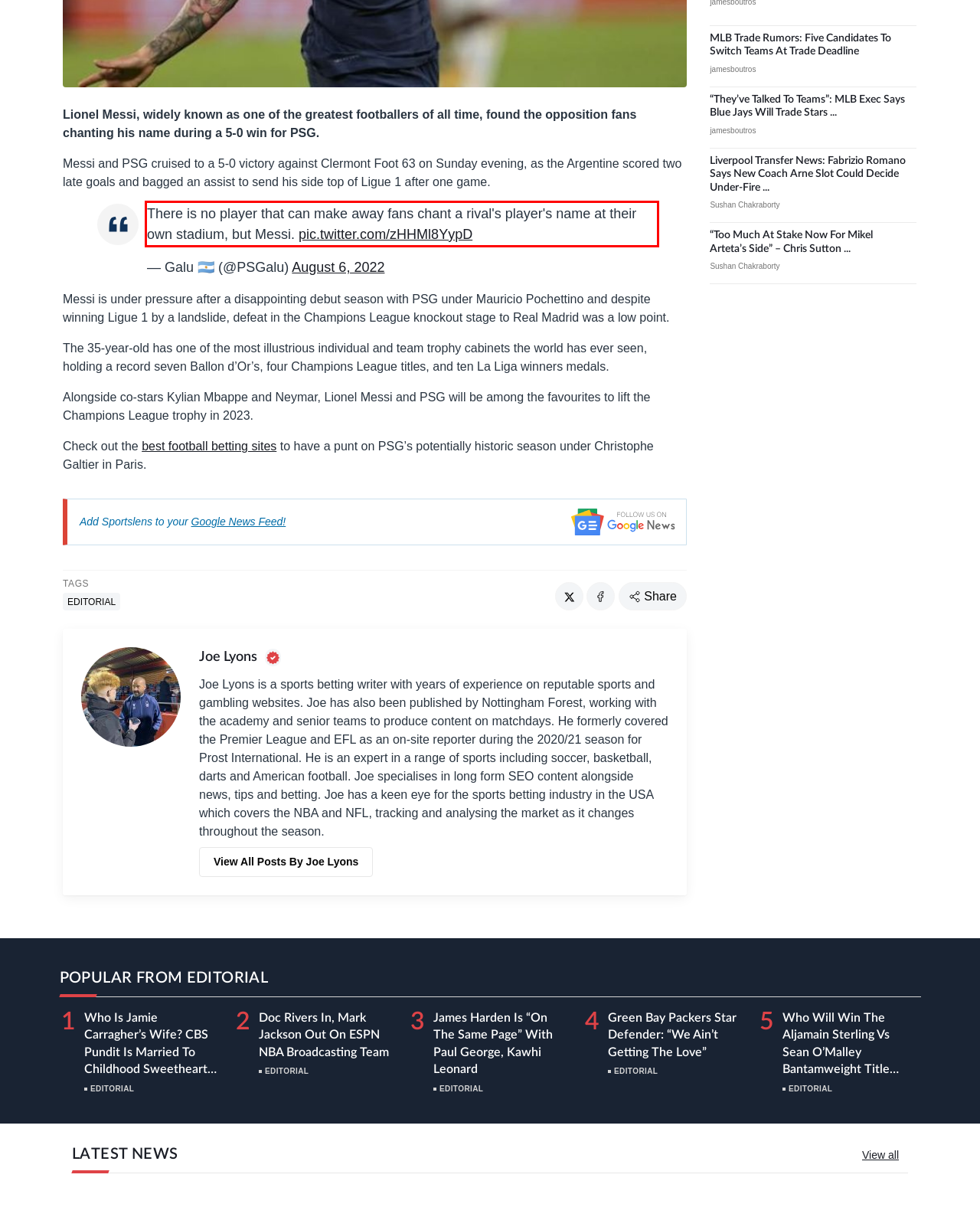You have a screenshot of a webpage with a red bounding box. Identify and extract the text content located inside the red bounding box.

There is no player that can make away fans chant a rival's player's name at their own stadium, but Messi. pic.twitter.com/zHHMl8YypD